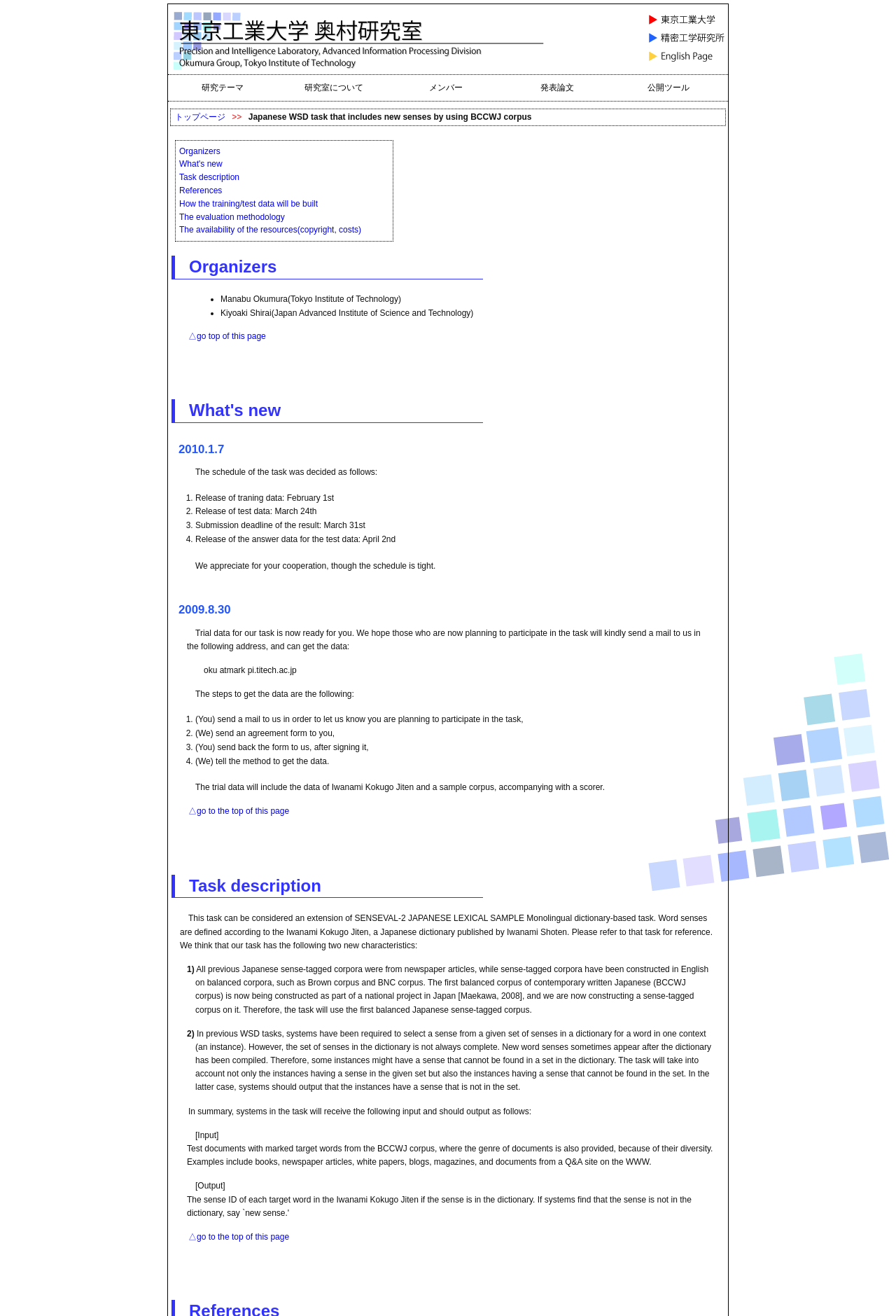Identify the bounding box coordinates for the UI element mentioned here: "△go top of this page". Provide the coordinates as four float values between 0 and 1, i.e., [left, top, right, bottom].

[0.21, 0.251, 0.297, 0.259]